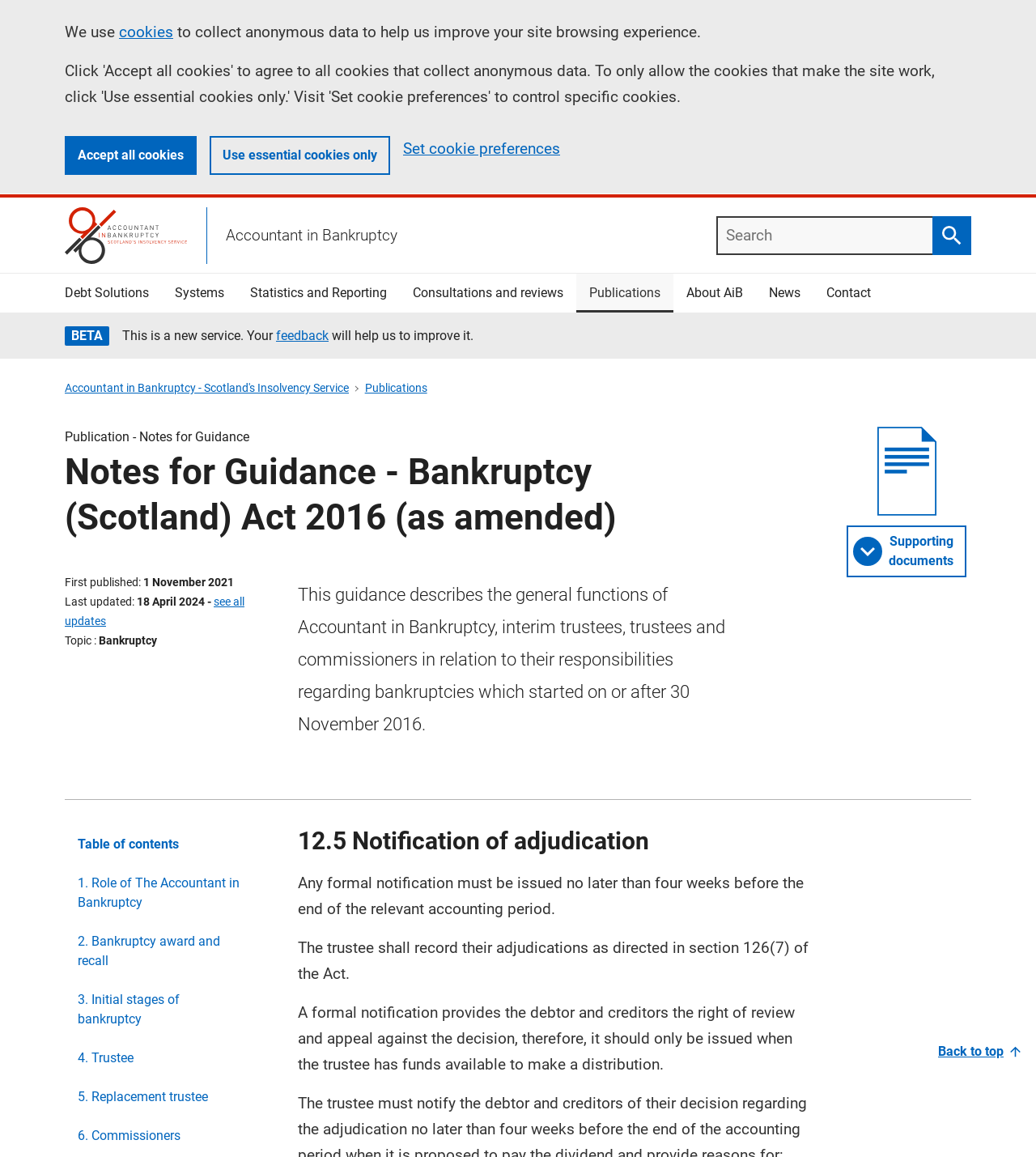Find the bounding box coordinates of the clickable area that will achieve the following instruction: "Read Notes for Guidance".

[0.062, 0.371, 0.241, 0.384]